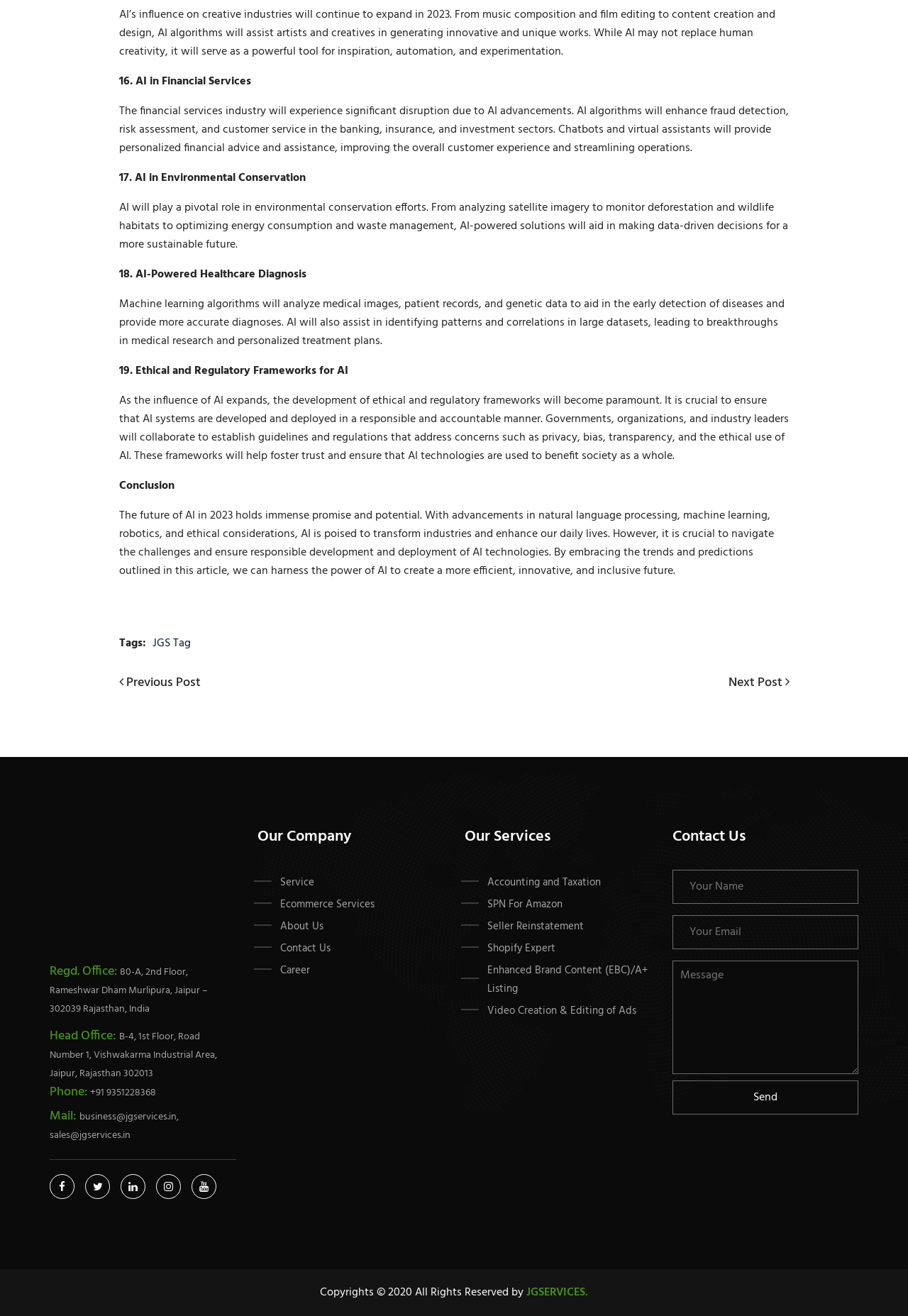How many services are listed under Our Services?
Use the information from the screenshot to give a comprehensive response to the question.

The Our Services section lists six services, including Accounting and Taxation, SPN For Amazon, Seller Reinstatement, Shopify Expert, Enhanced Brand Content (EBC)/A+ Listing, and Video Creation & Editing of Ads.